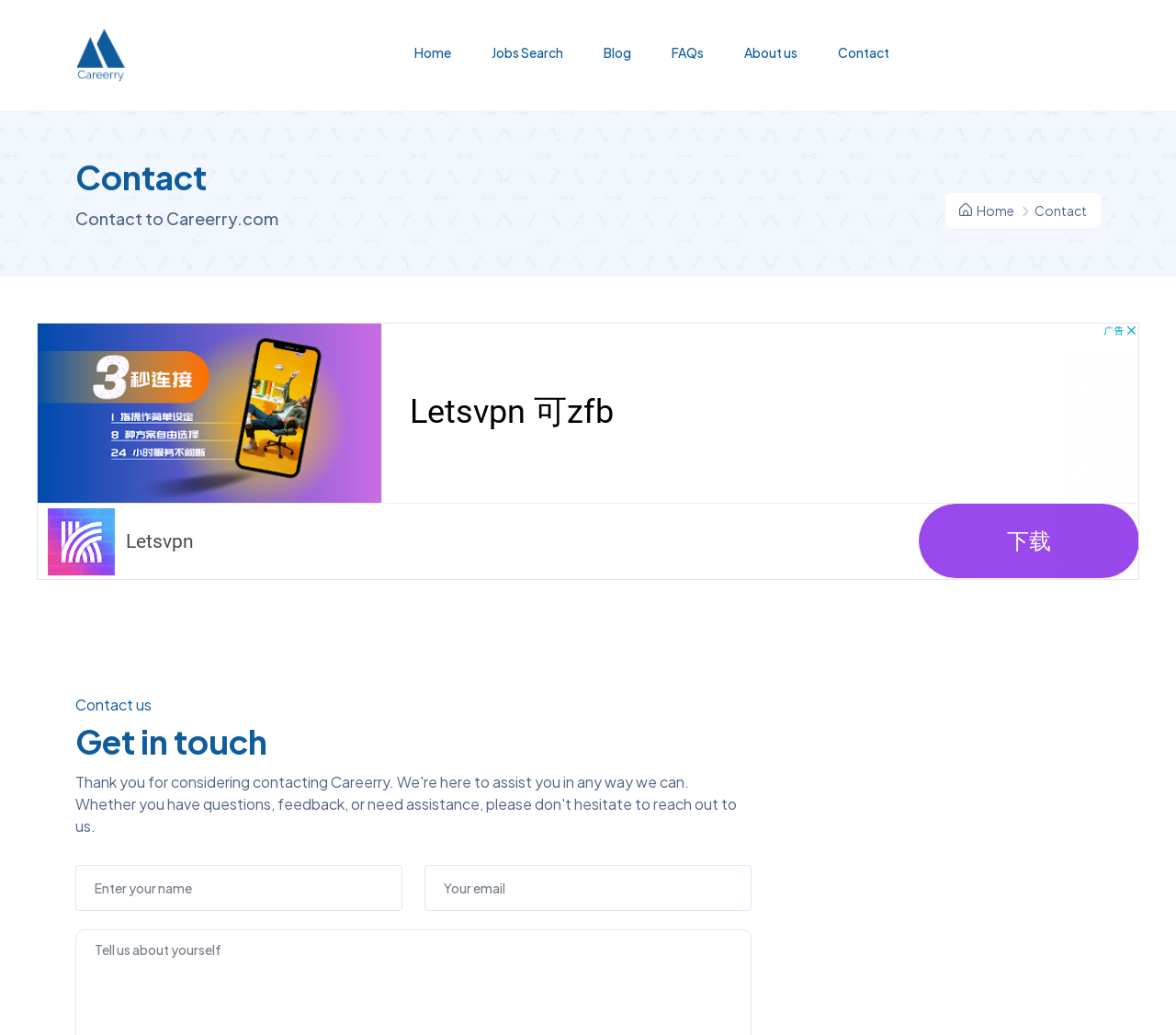What is the label of the first input field? From the image, respond with a single word or brief phrase.

Enter your name